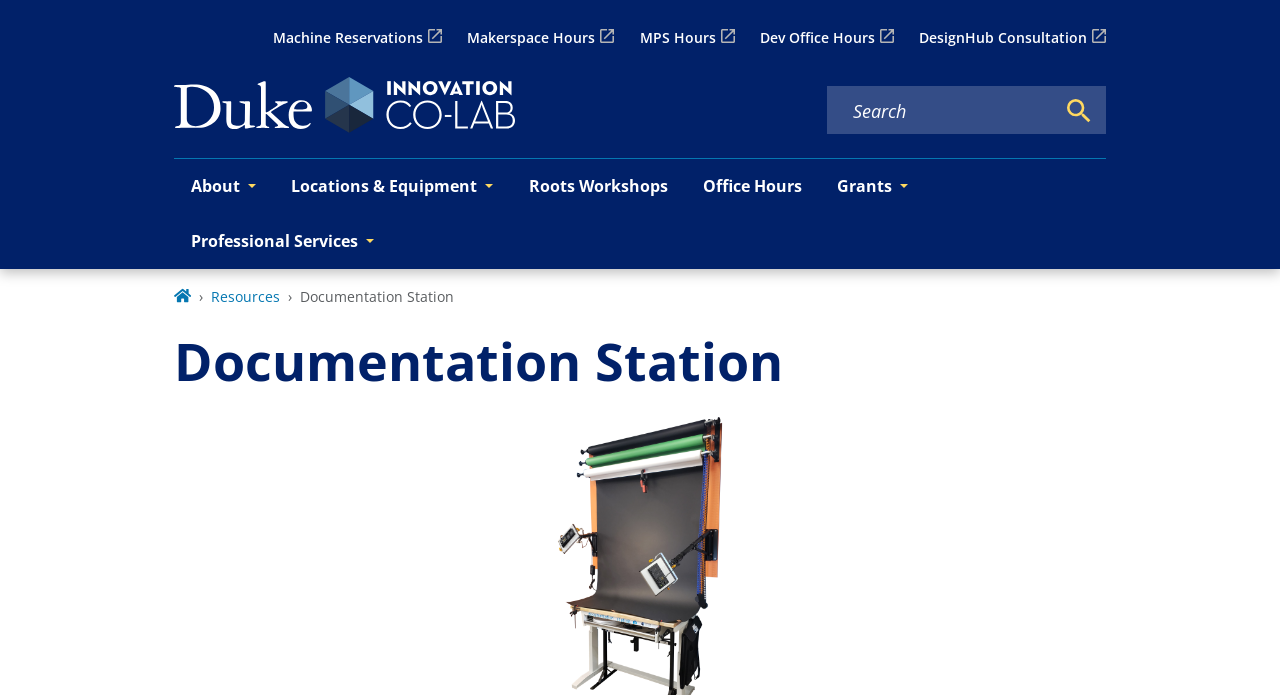What is the current page?
Look at the screenshot and provide an in-depth answer.

I found the answer by looking at the breadcrumb navigation and the heading element with the text 'Documentation Station' in the middle of the webpage.